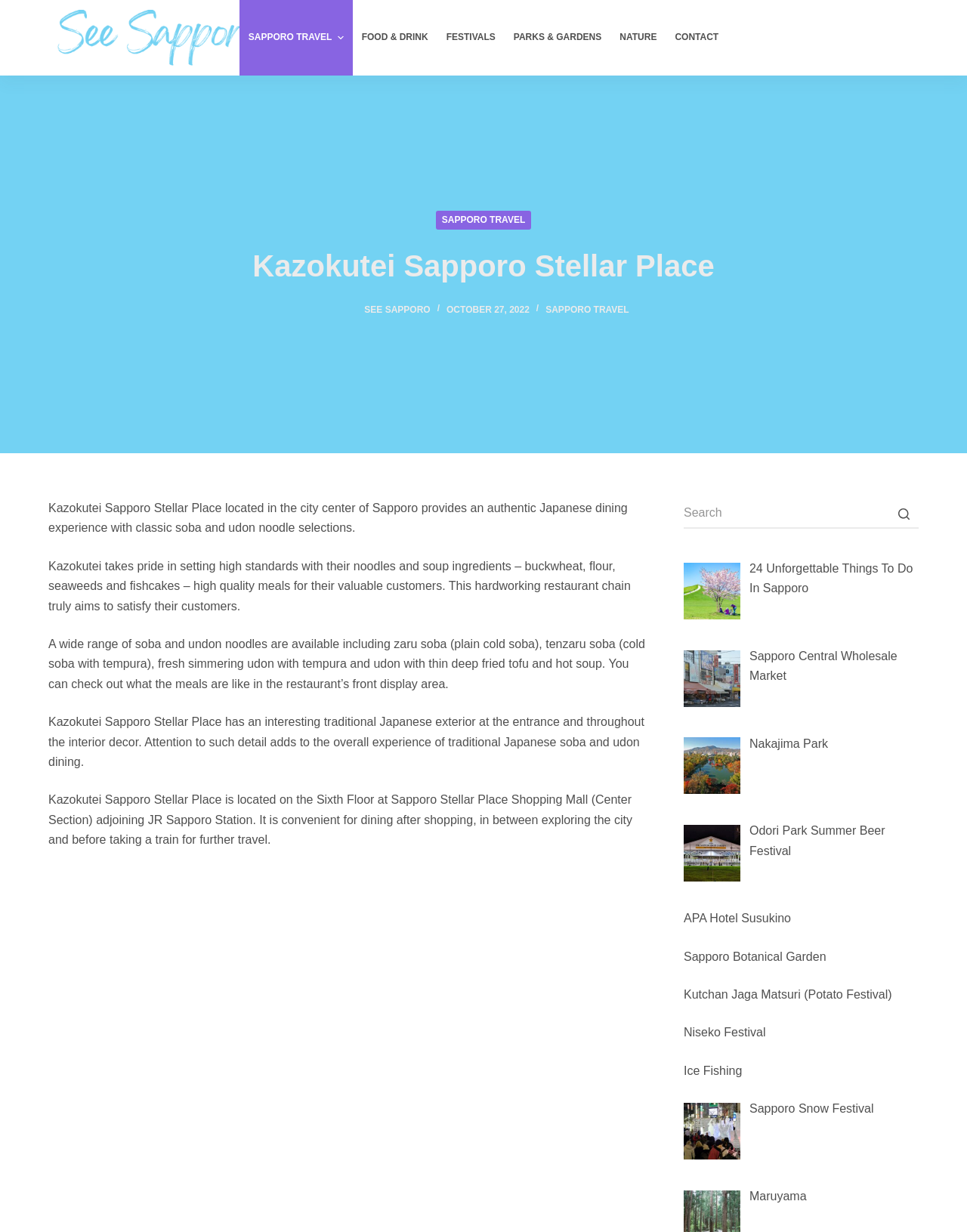Find and specify the bounding box coordinates that correspond to the clickable region for the instruction: "Click the '24 Unforgettable Things To Do In Sapporo' link".

[0.775, 0.456, 0.944, 0.483]